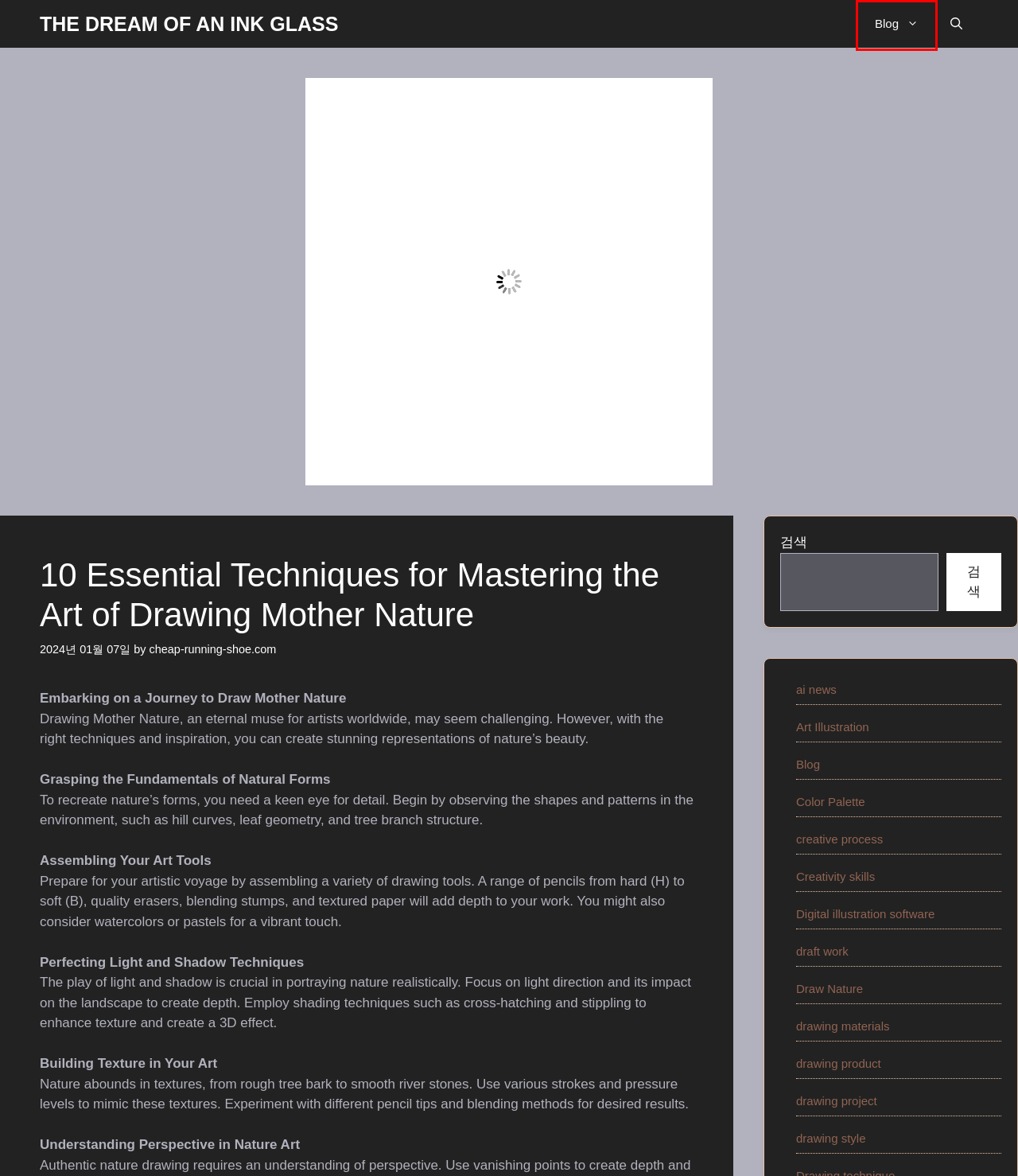Observe the screenshot of a webpage with a red bounding box highlighting an element. Choose the webpage description that accurately reflects the new page after the element within the bounding box is clicked. Here are the candidates:
A. draft work - The Dream of an Ink Glass
B. cheap-running-shoe.com - The Dream of an Ink Glass
C. Color Palette - The Dream of an Ink Glass
D. drawing style - The Dream of an Ink Glass
E. Digital illustration software - The Dream of an Ink Glass
F. The Dream of an Ink Glass - Welcome to The Dream of an Ink Glass
G. Blog - The Dream of an Ink Glass
H. drawing materials - The Dream of an Ink Glass

G